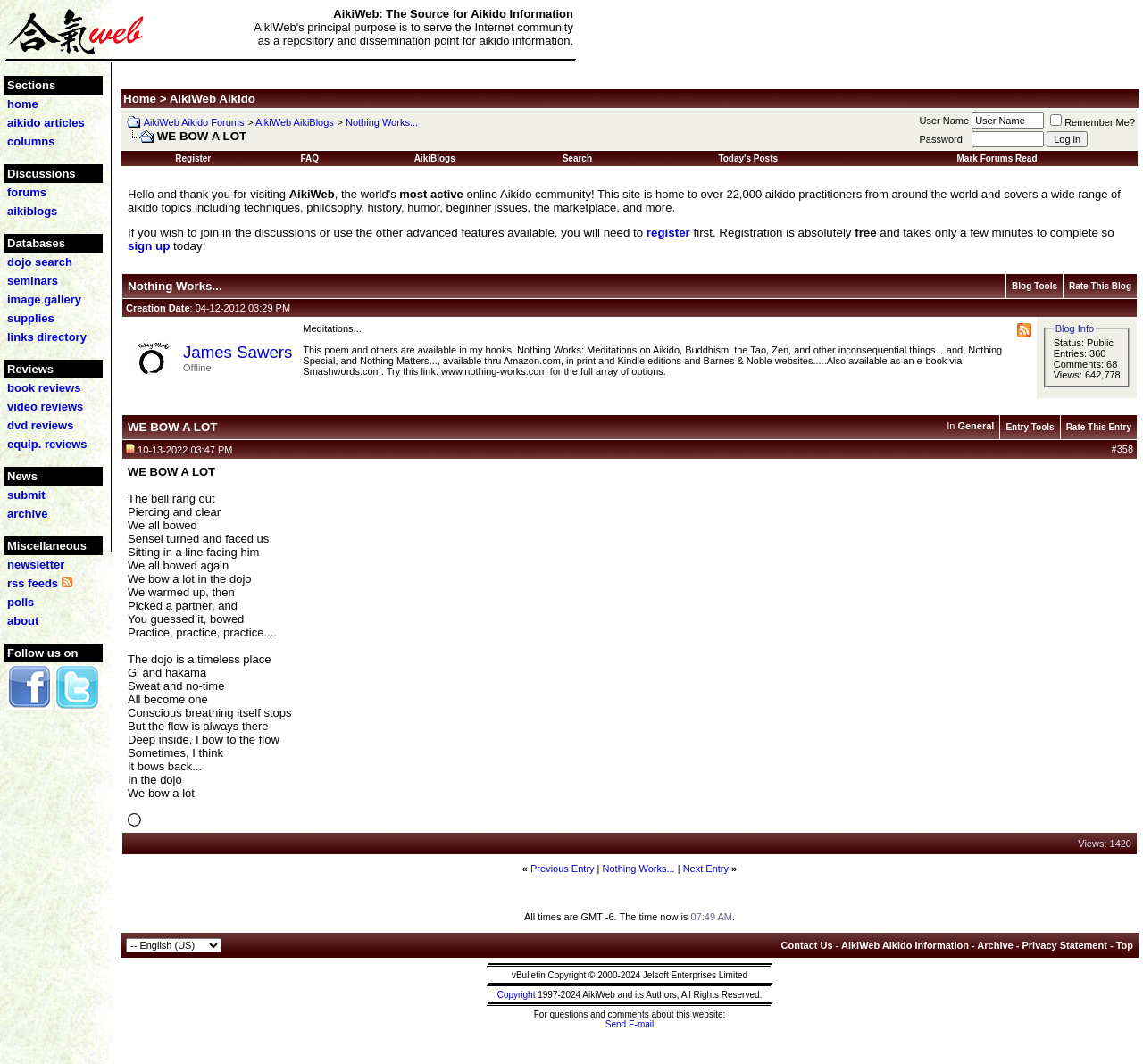What is the purpose of AikiWeb?
Please answer the question with a detailed and comprehensive explanation.

Based on the webpage content, AikiWeb's principal purpose is to serve the Internet community as a repository and dissemination point for aikido information.